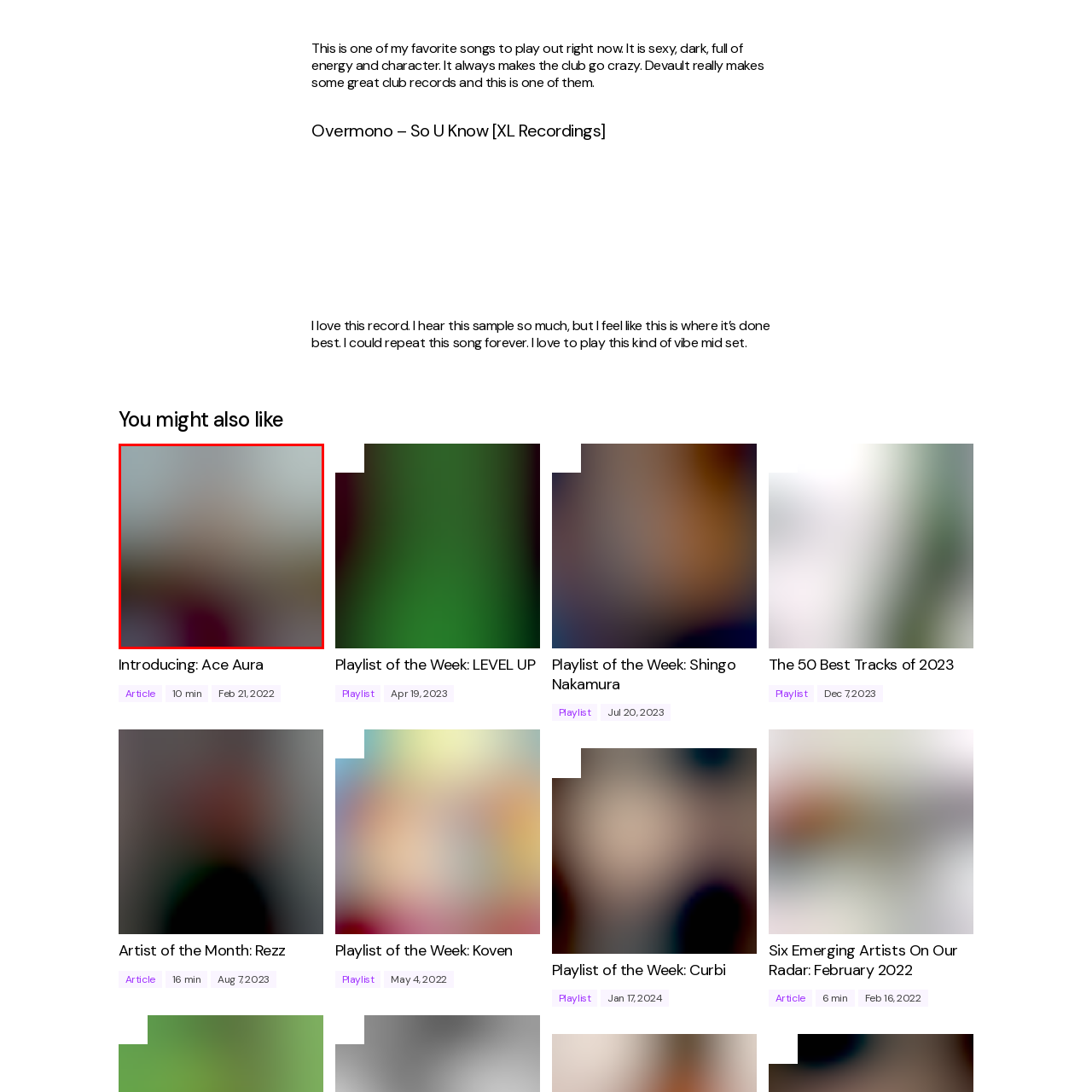Observe the image within the red-bordered area and respond to the following question in detail, making use of the visual information: What genre of music is the article focused on?

The caption highlights the article's focus on electronic music, suggesting that Ace Aura's creative contributions are primarily in this genre, and the article likely explores trends, tracks, or innovations within electronic music.